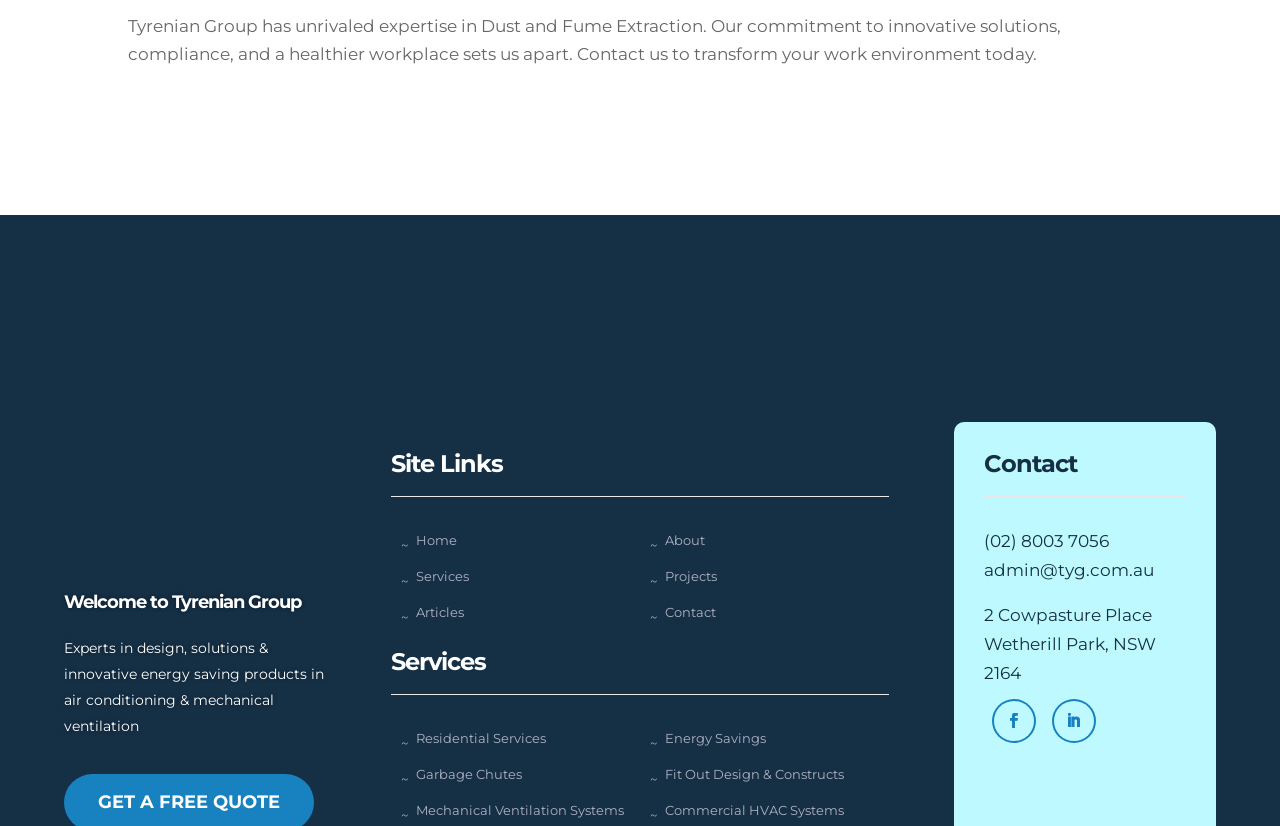Please identify the bounding box coordinates of the clickable region that I should interact with to perform the following instruction: "Send an email to admin". The coordinates should be expressed as four float numbers between 0 and 1, i.e., [left, top, right, bottom].

[0.769, 0.677, 0.901, 0.702]